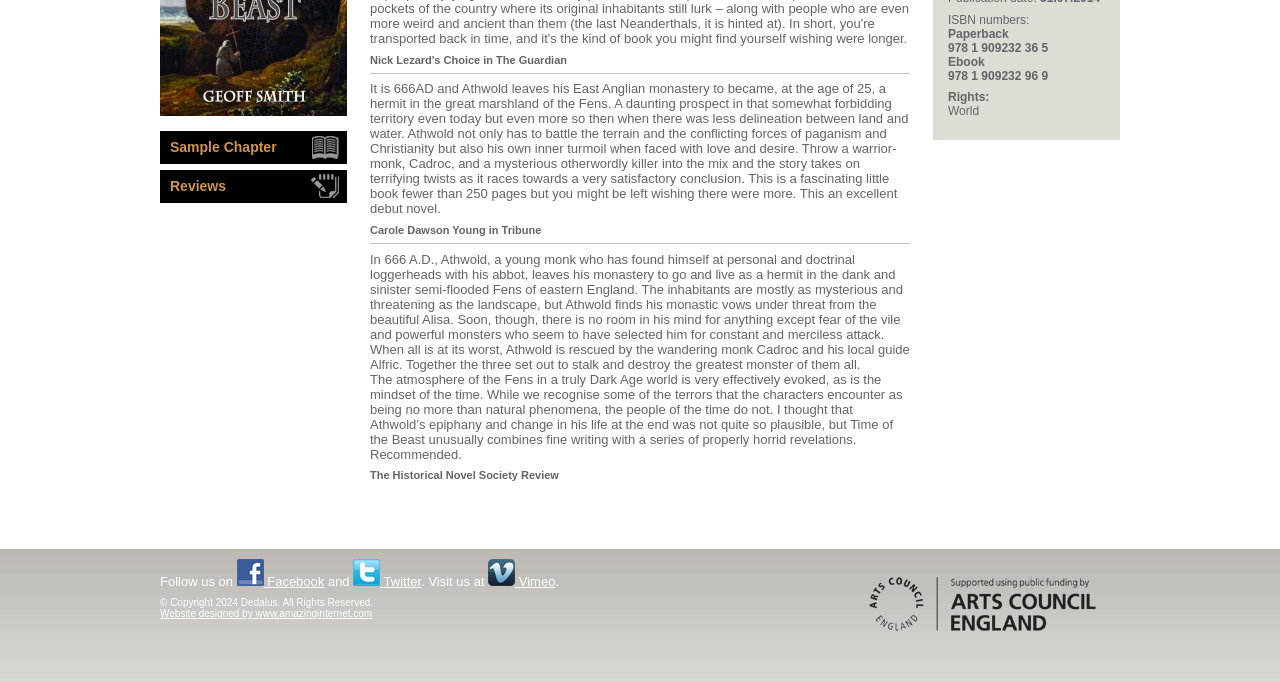Bounding box coordinates are specified in the format (top-left x, top-left y, bottom-right x, bottom-right y). All values are floating point numbers bounded between 0 and 1. Please provide the bounding box coordinate of the region this sentence describes: Sample Chapter

[0.125, 0.192, 0.271, 0.24]